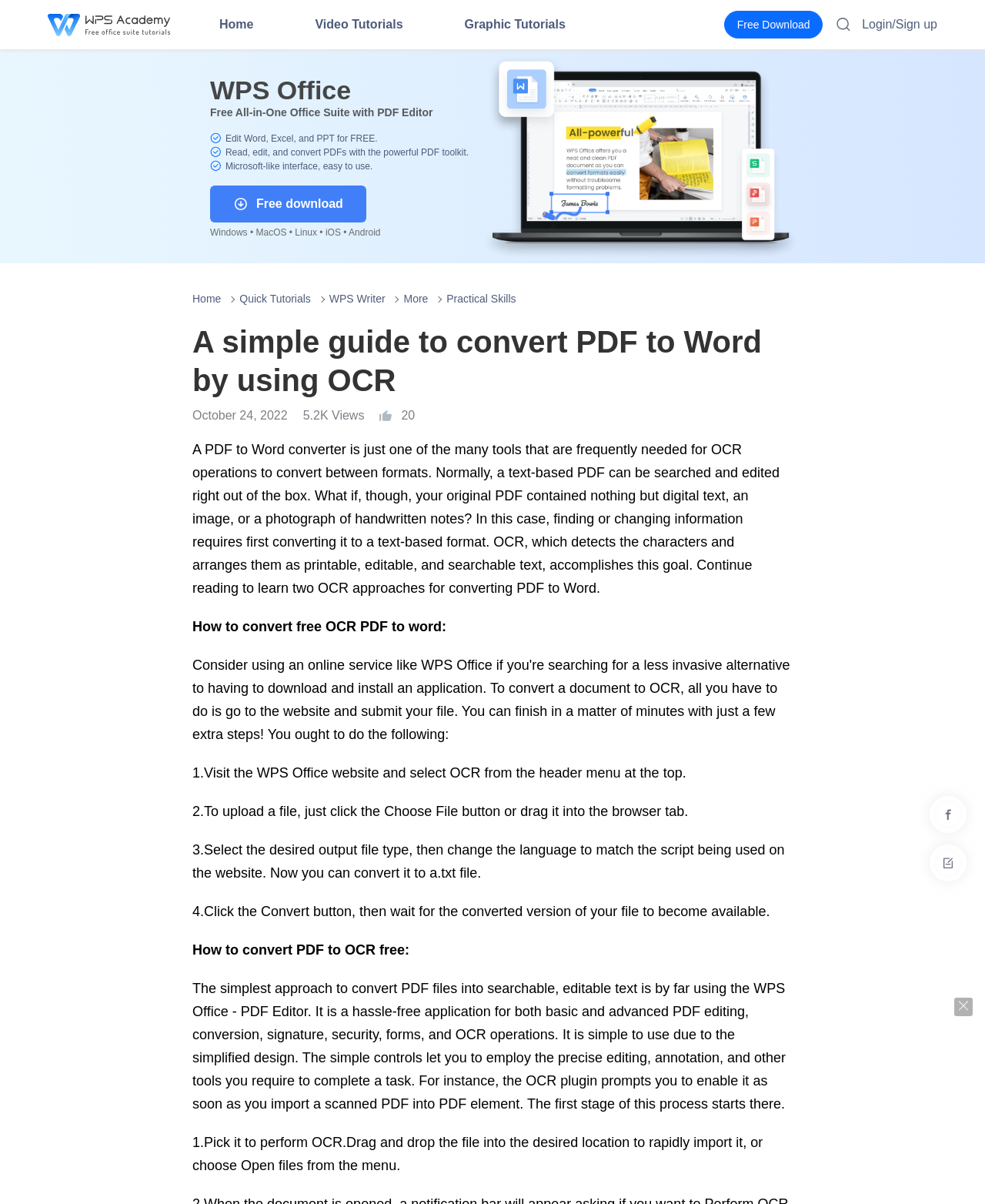Please determine the bounding box coordinates of the element to click in order to execute the following instruction: "Click on 'RELATED NEWS'". The coordinates should be four float numbers between 0 and 1, specified as [left, top, right, bottom].

None